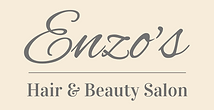What does the logo represent?
Deliver a detailed and extensive answer to the question.

According to the caption, the logo serves as a visual representation of the salon's commitment to providing stylish and quality beauty services, conveying a sense of trust and professionalism to potential clients.